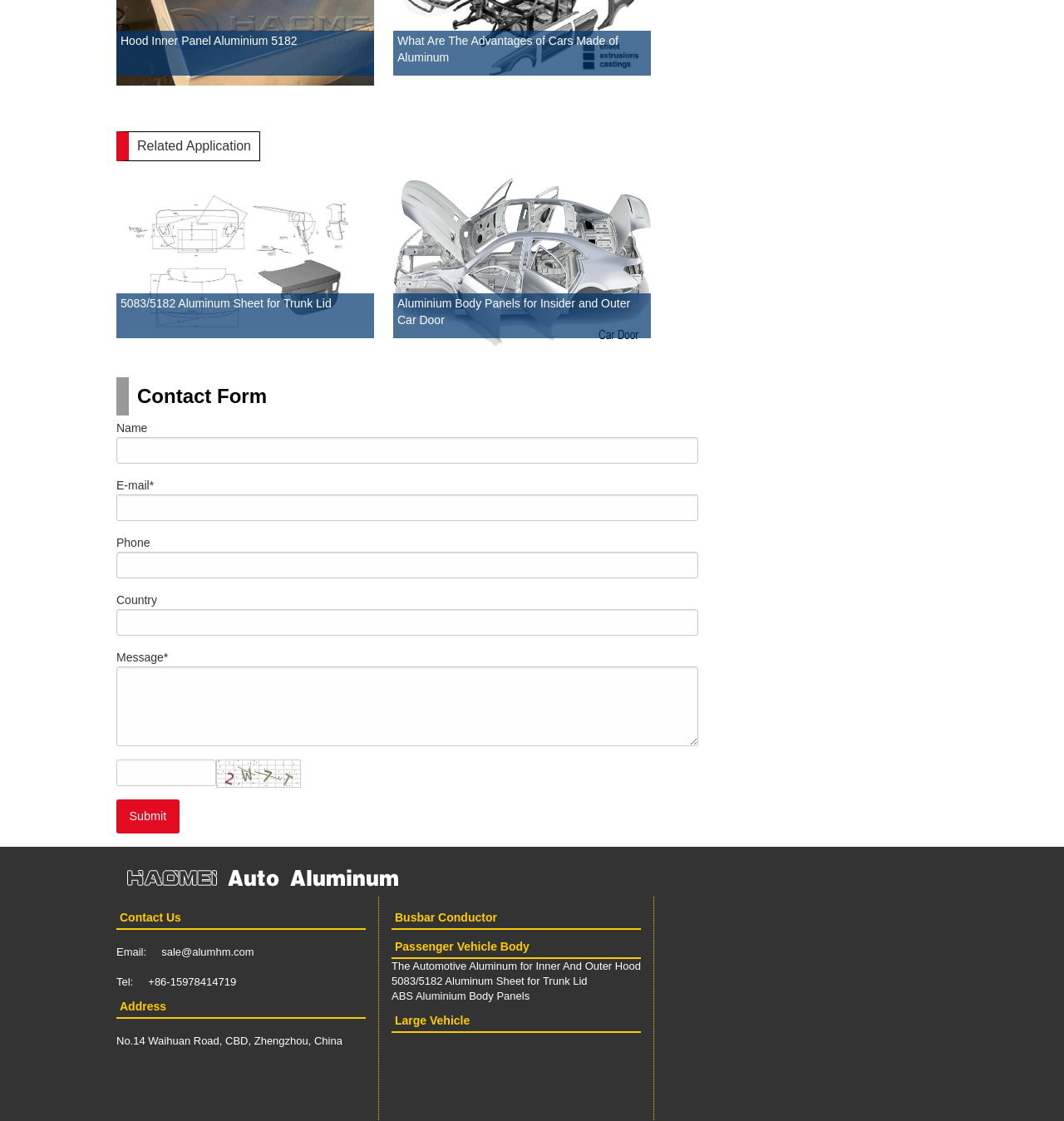Respond to the question below with a single word or phrase: What is the email address for contact?

sale@alumhm.com